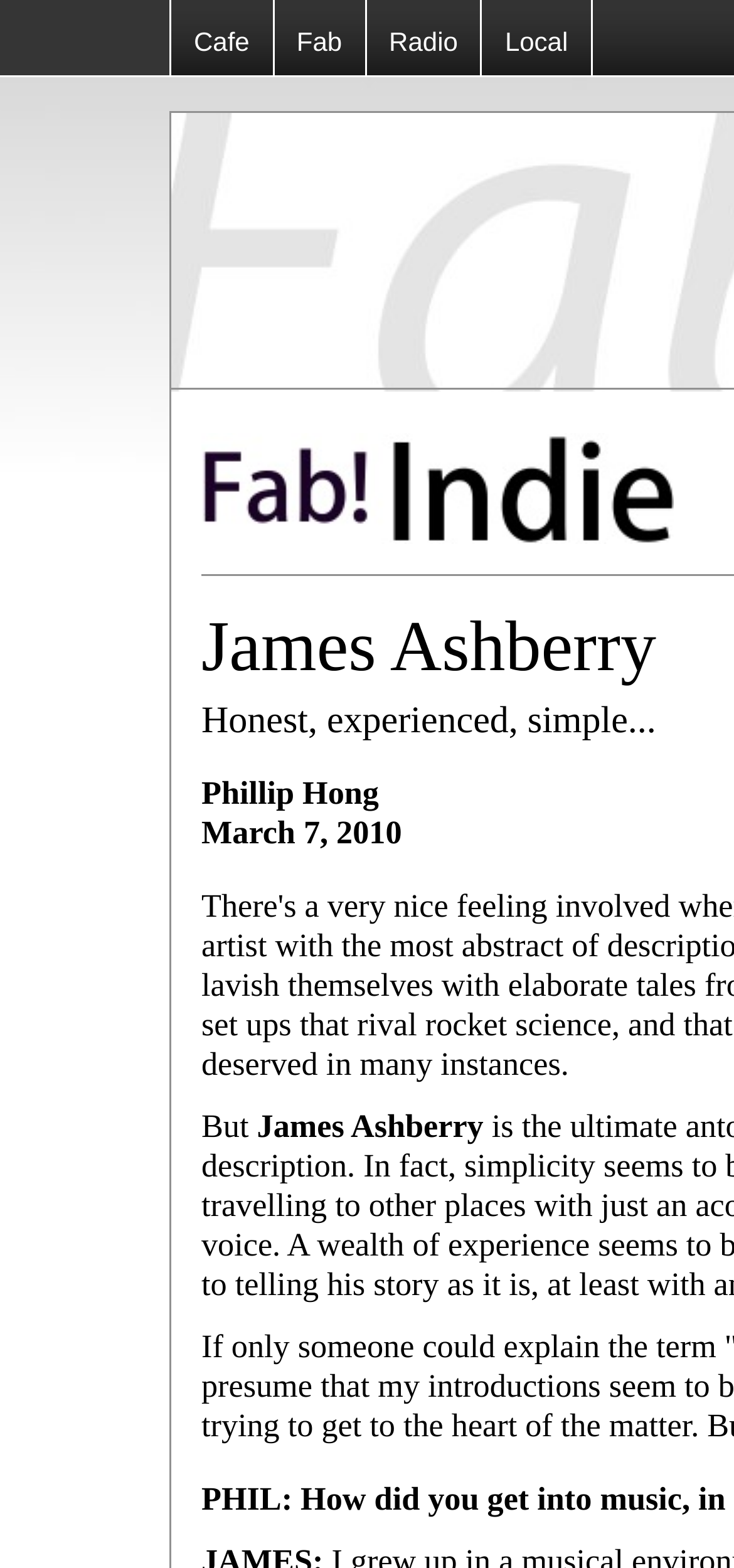How many categories are there?
With the help of the image, please provide a detailed response to the question.

I counted the number of categories by looking at the layout table cells that contain text, which are 'Cafe', 'Fab', 'Radio', 'Local', and there are 5 of them.